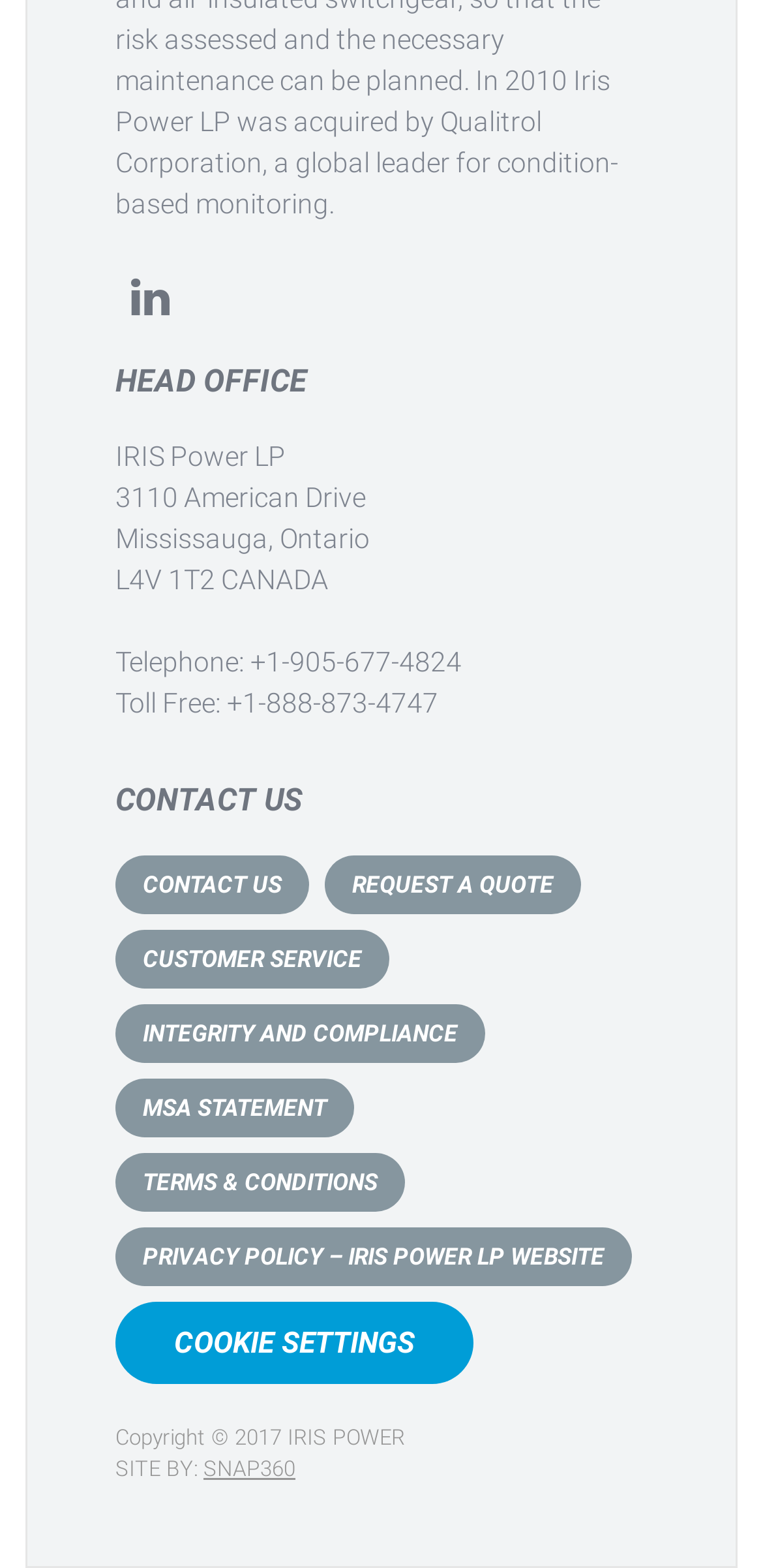Using the information shown in the image, answer the question with as much detail as possible: Who designed the website?

The website designer can be found in the link element 'SNAP360' located at the bottom of the webpage, which is likely to be the company or individual responsible for designing the website.